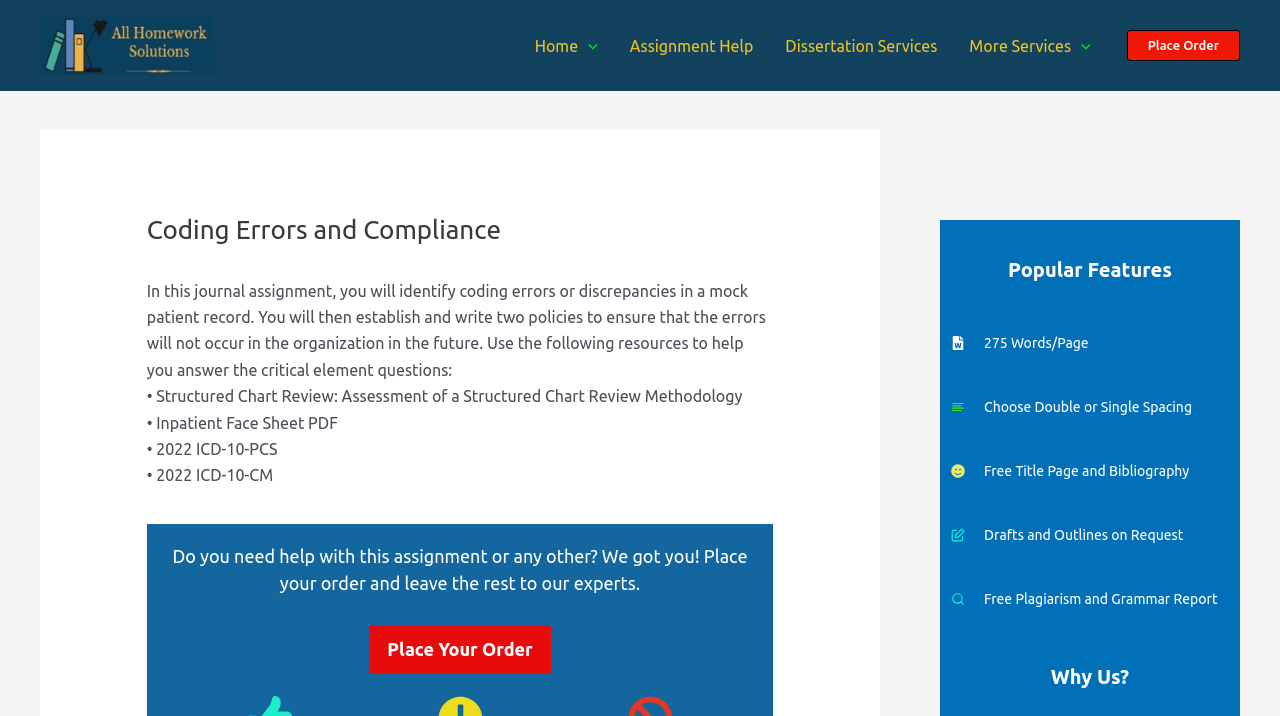Determine the bounding box for the UI element described here: "Place Your Order".

[0.289, 0.873, 0.43, 0.941]